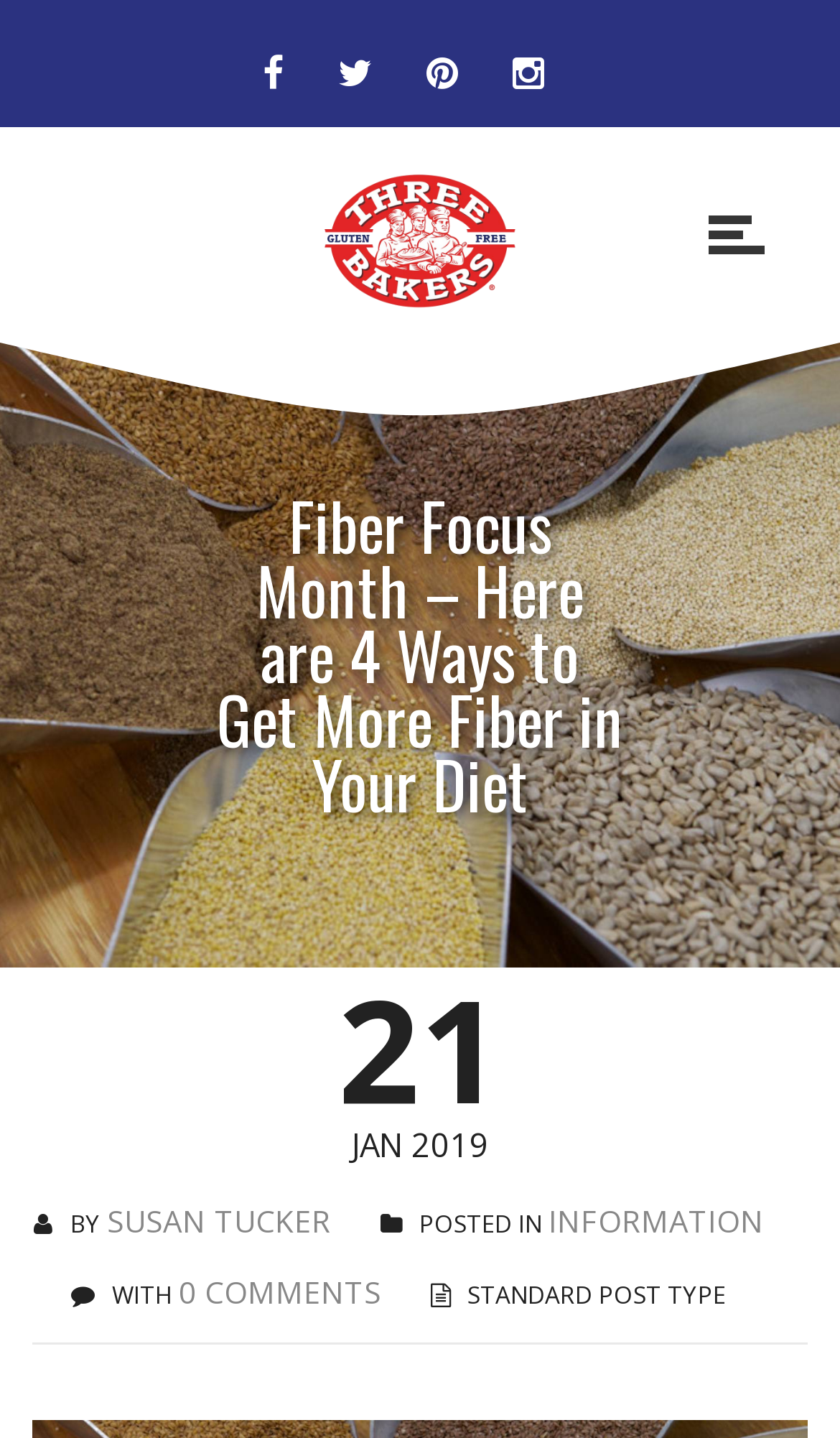Given the description of a UI element: "Information", identify the bounding box coordinates of the matching element in the webpage screenshot.

[0.653, 0.835, 0.909, 0.863]